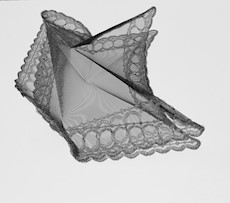What is the focus of the exhibition?
Based on the image content, provide your answer in one word or a short phrase.

Textile art